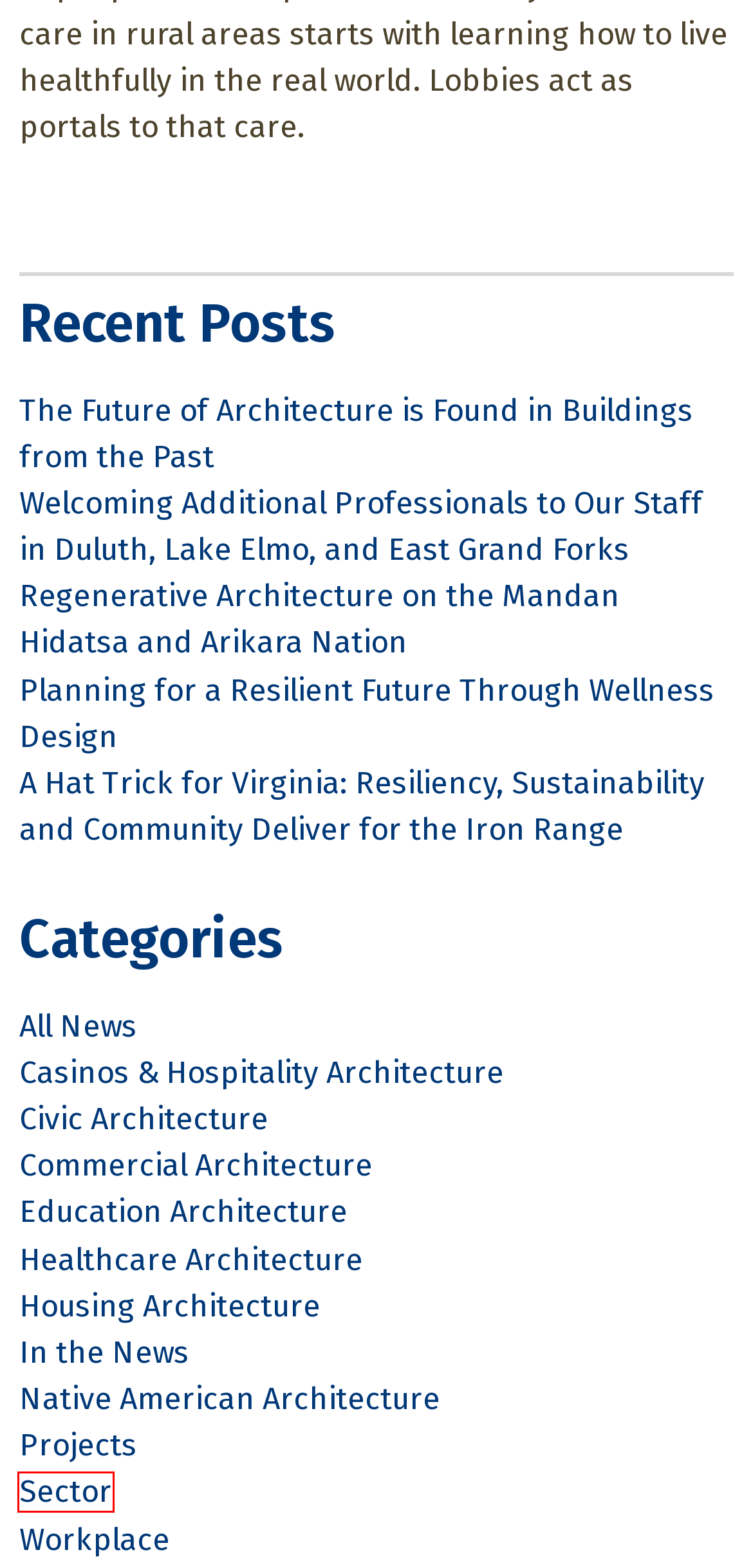Given a screenshot of a webpage featuring a red bounding box, identify the best matching webpage description for the new page after the element within the red box is clicked. Here are the options:
A. Projects Archives - DSGW
B. All News Archives - DSGW
C. Civic Architecture Archives - DSGW
D. In the News Archives - DSGW
E. Casinos & Hospitality Architecture Archives - DSGW
F. Sector Archives - DSGW
G. Planning for a Resilient Future Through Wellness Design - DSGW
H. Commercial Architecture Archives - DSGW

A